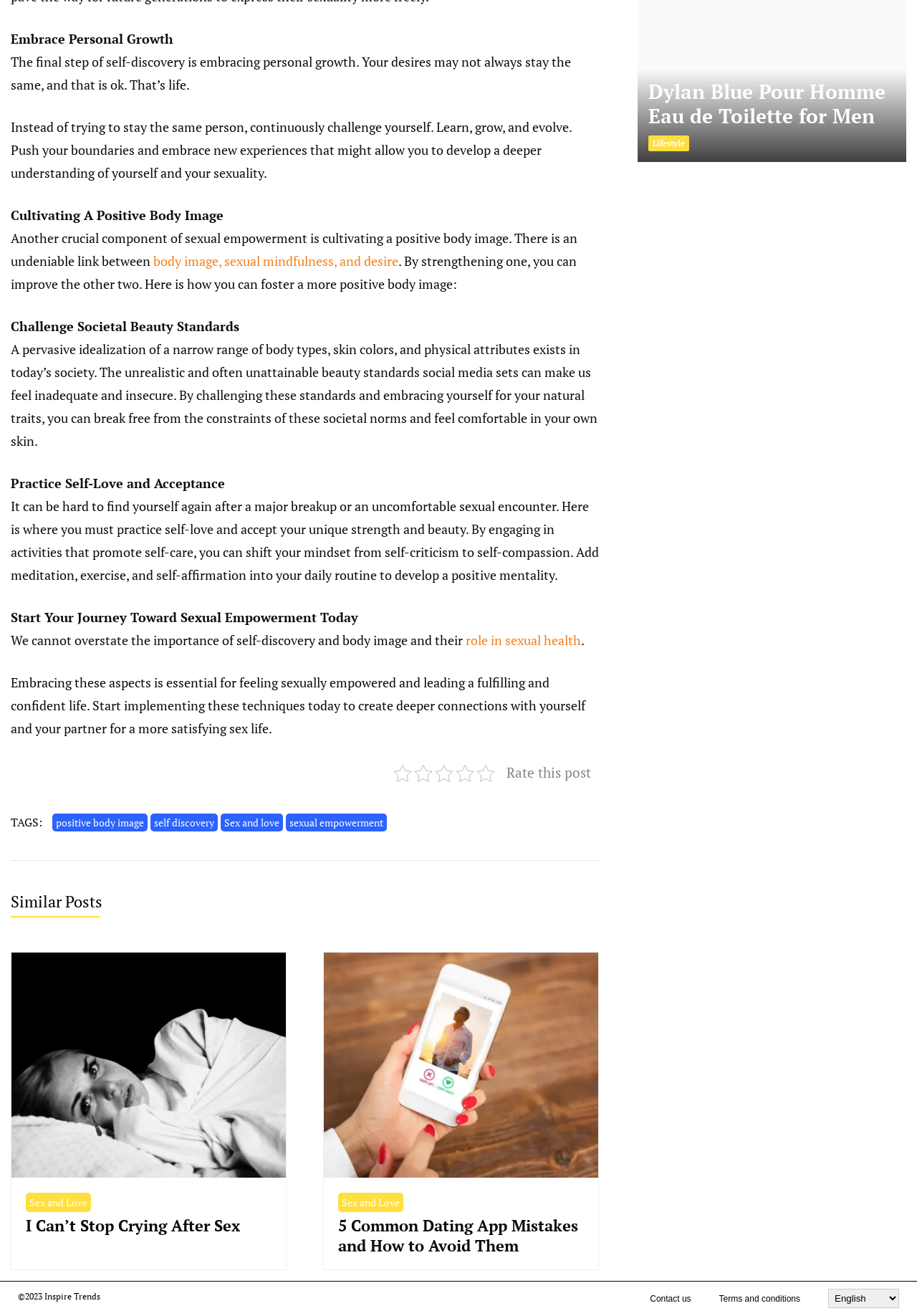Show me the bounding box coordinates of the clickable region to achieve the task as per the instruction: "Check the post rating".

[0.552, 0.58, 0.645, 0.594]